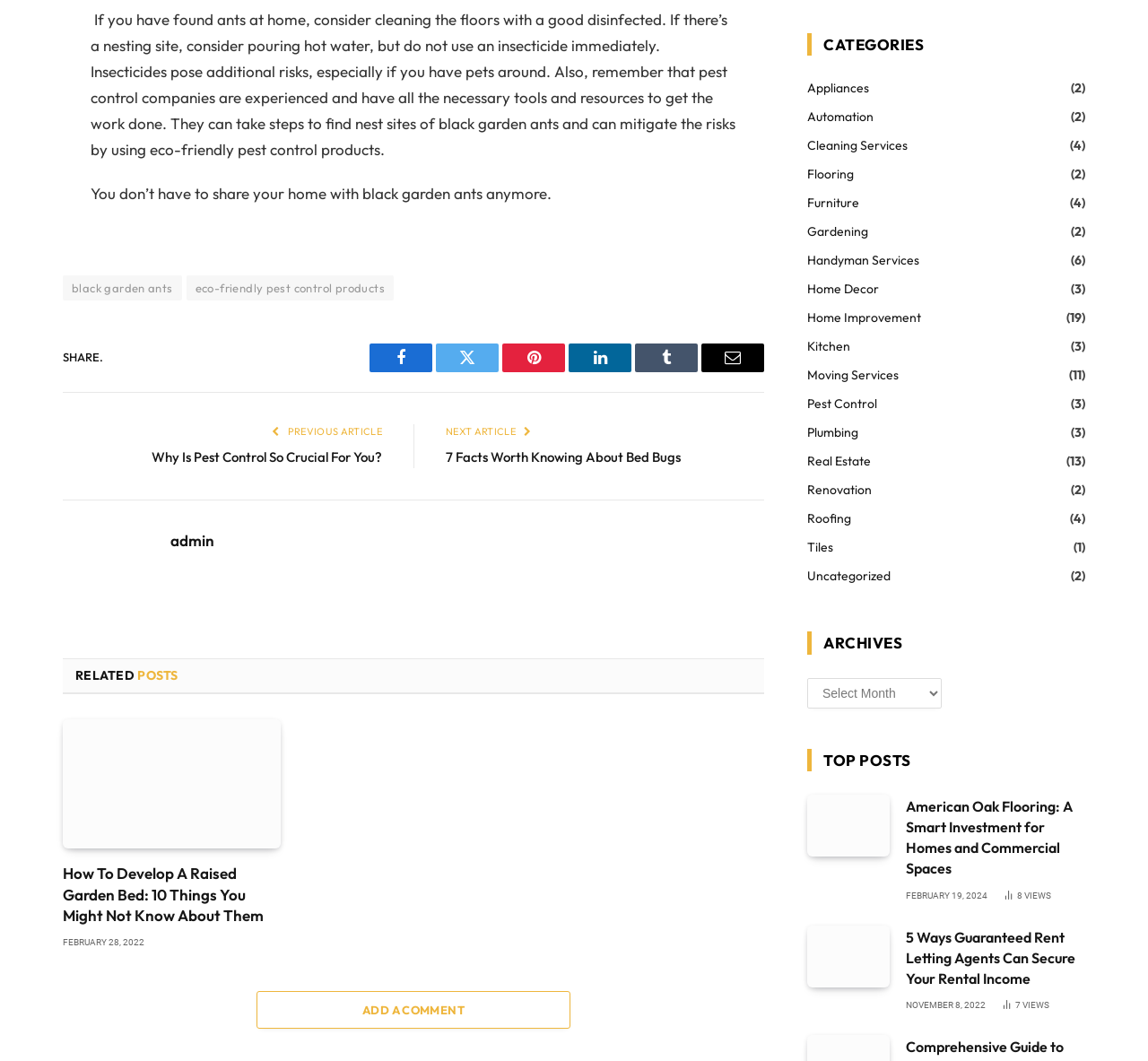Reply to the question below using a single word or brief phrase:
What is the purpose of the 'SHARE.' button?

To share the article